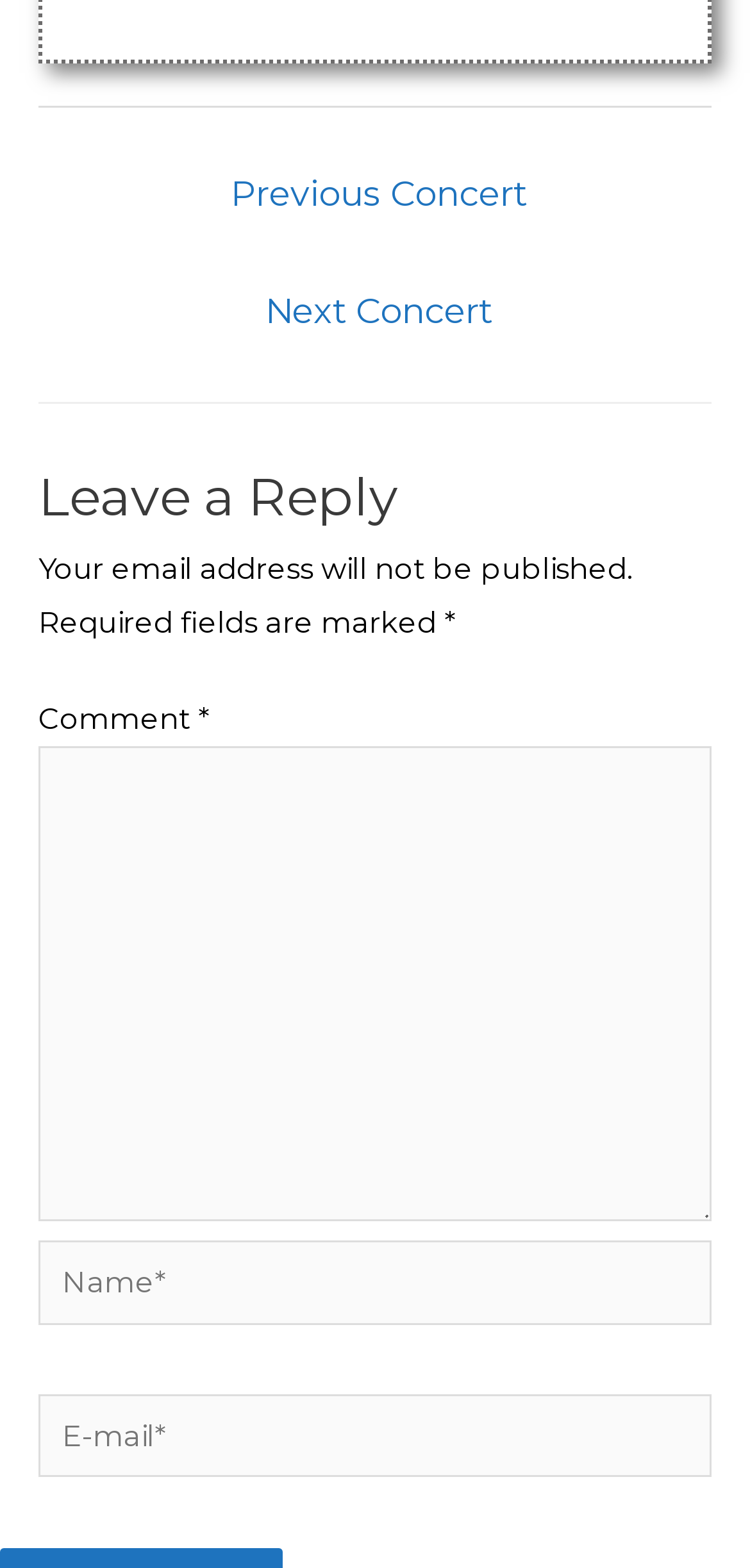How many required fields are there in the comment form?
Refer to the image and respond with a one-word or short-phrase answer.

Three